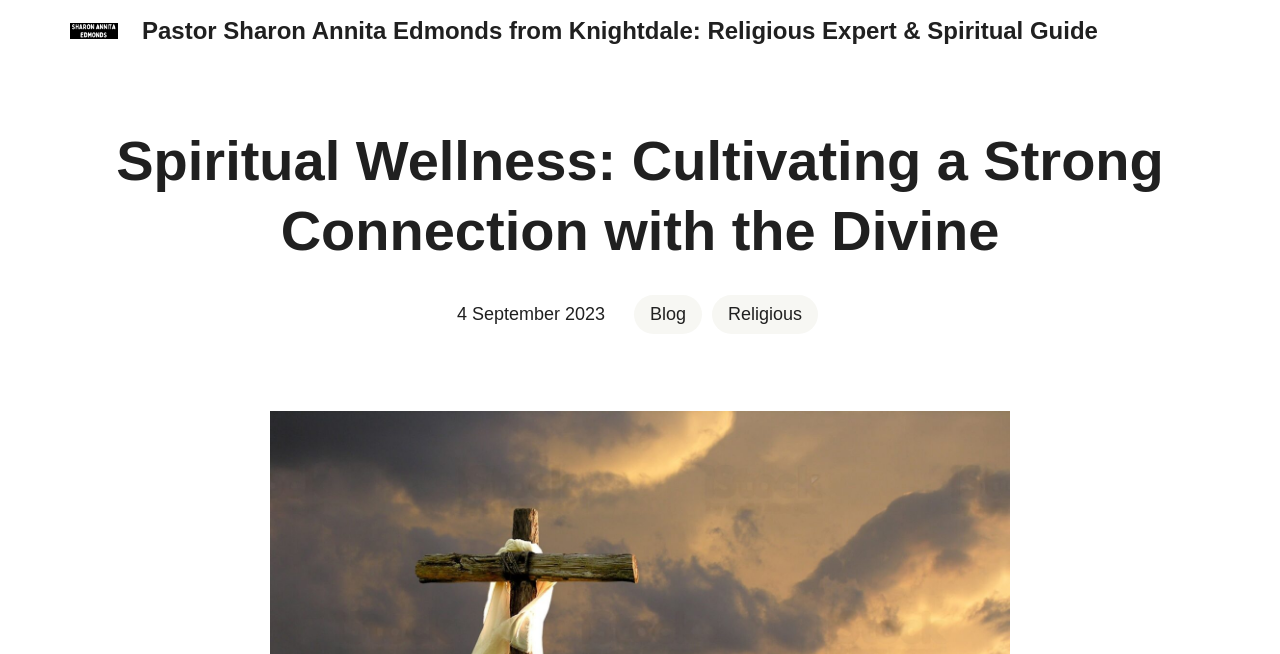Describe all visible elements and their arrangement on the webpage.

The webpage is about spiritual wellness, with a focus on cultivating a strong connection with the divine. At the top left of the page, there is a link and an image with the title "Pastor Sharon Annita Edmonds from Knightdale: Religious Expert & Spiritual Guide". Below this, there is a heading with the same title, taking up most of the width of the page. 

Further down, there is a prominent heading that reads "Spiritual Wellness: Cultivating a Strong Connection with the Divine", spanning almost the entire width of the page. 

On the right side of the page, there is a section with a time stamp "4 September 2023". Below this, there are two links, "Blog" and "Religious", positioned side by side.